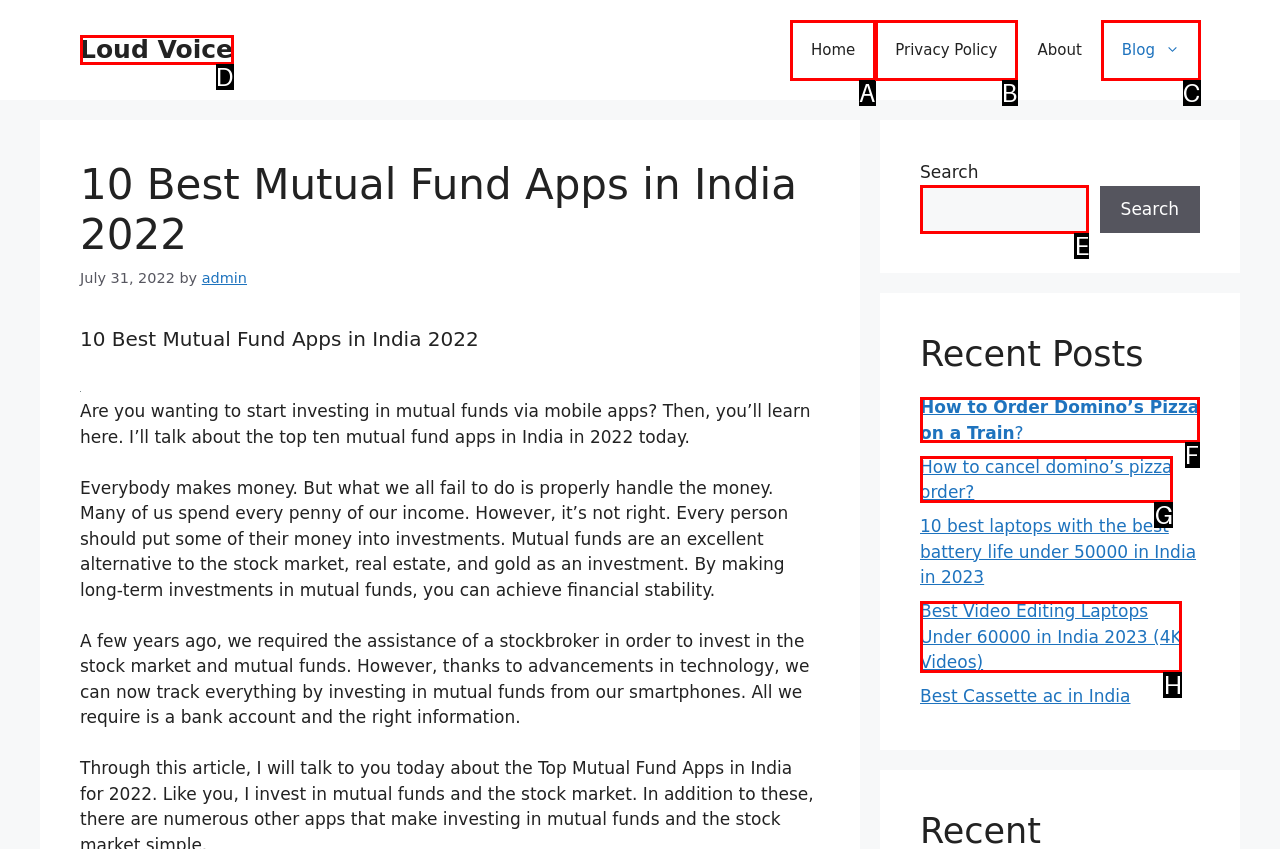Which option aligns with the description: parent_node: Search name="s"? Respond by selecting the correct letter.

E